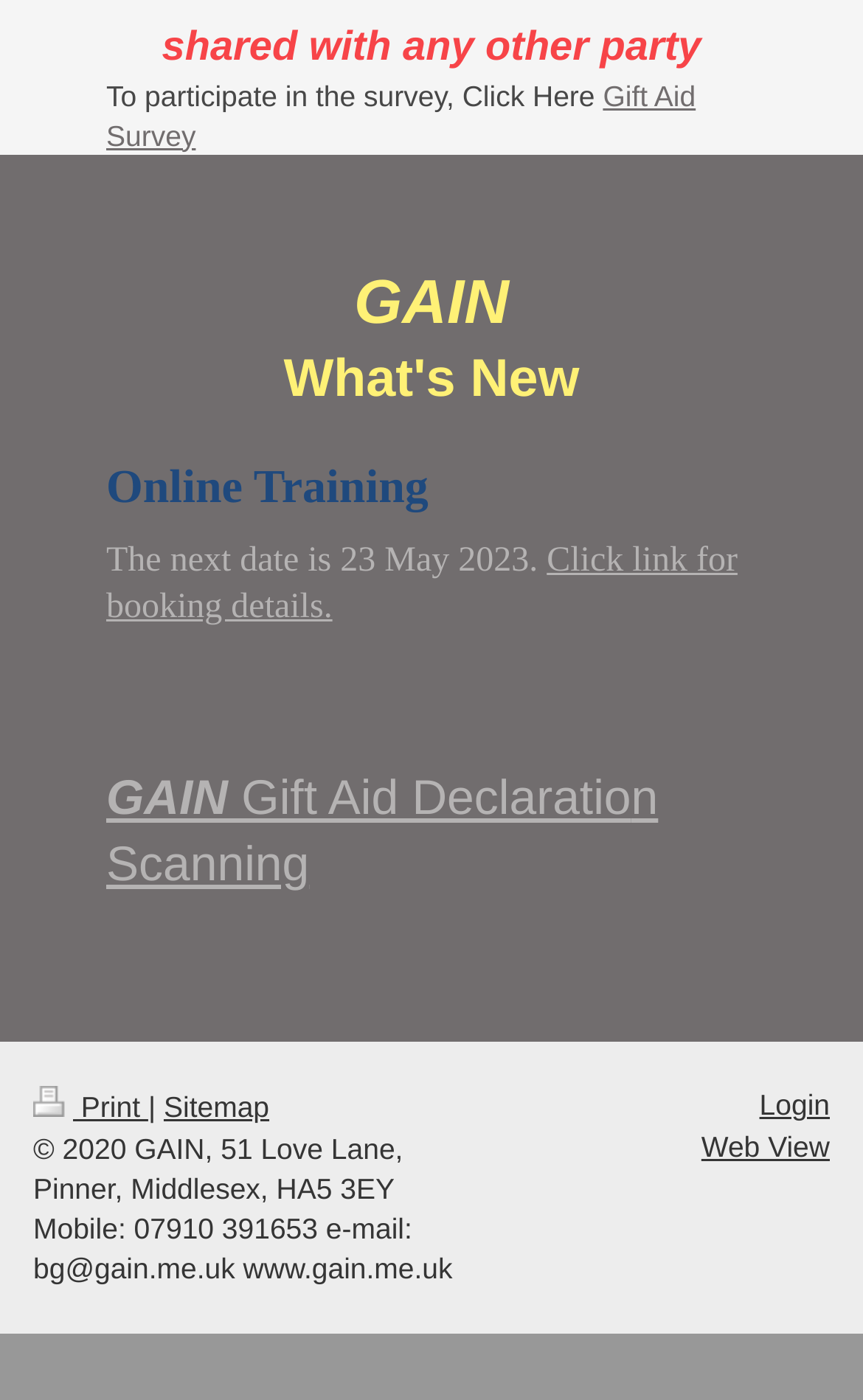Please identify the bounding box coordinates of the element that needs to be clicked to perform the following instruction: "Participate in the survey".

[0.123, 0.057, 0.699, 0.081]